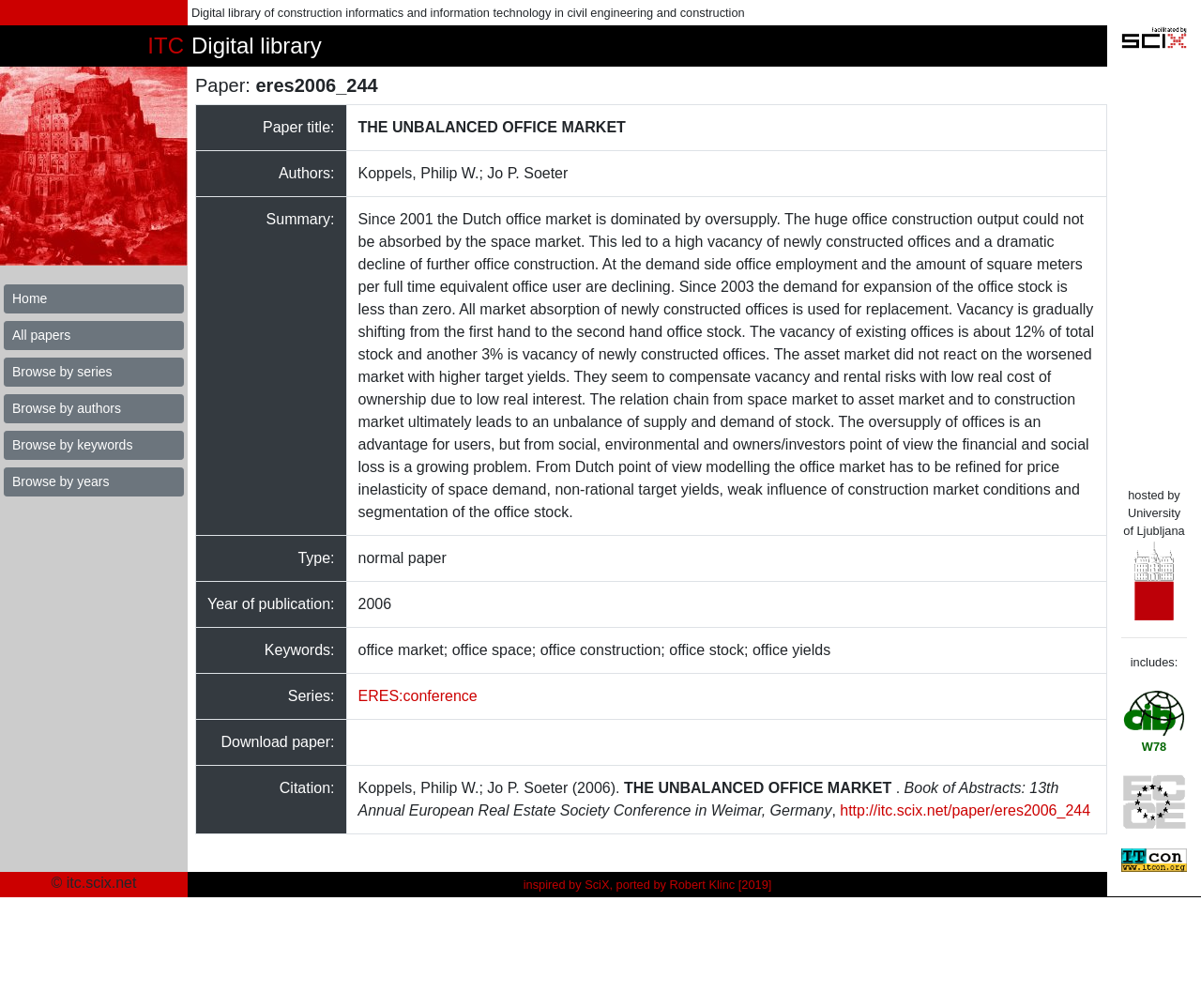What is the series of the paper?
Please provide a detailed answer to the question.

I found the answer by looking at the table with the paper's details, where the fifth row has a gridcell with the label 'Series:' and the adjacent gridcell contains the series 'ERES:conference'.